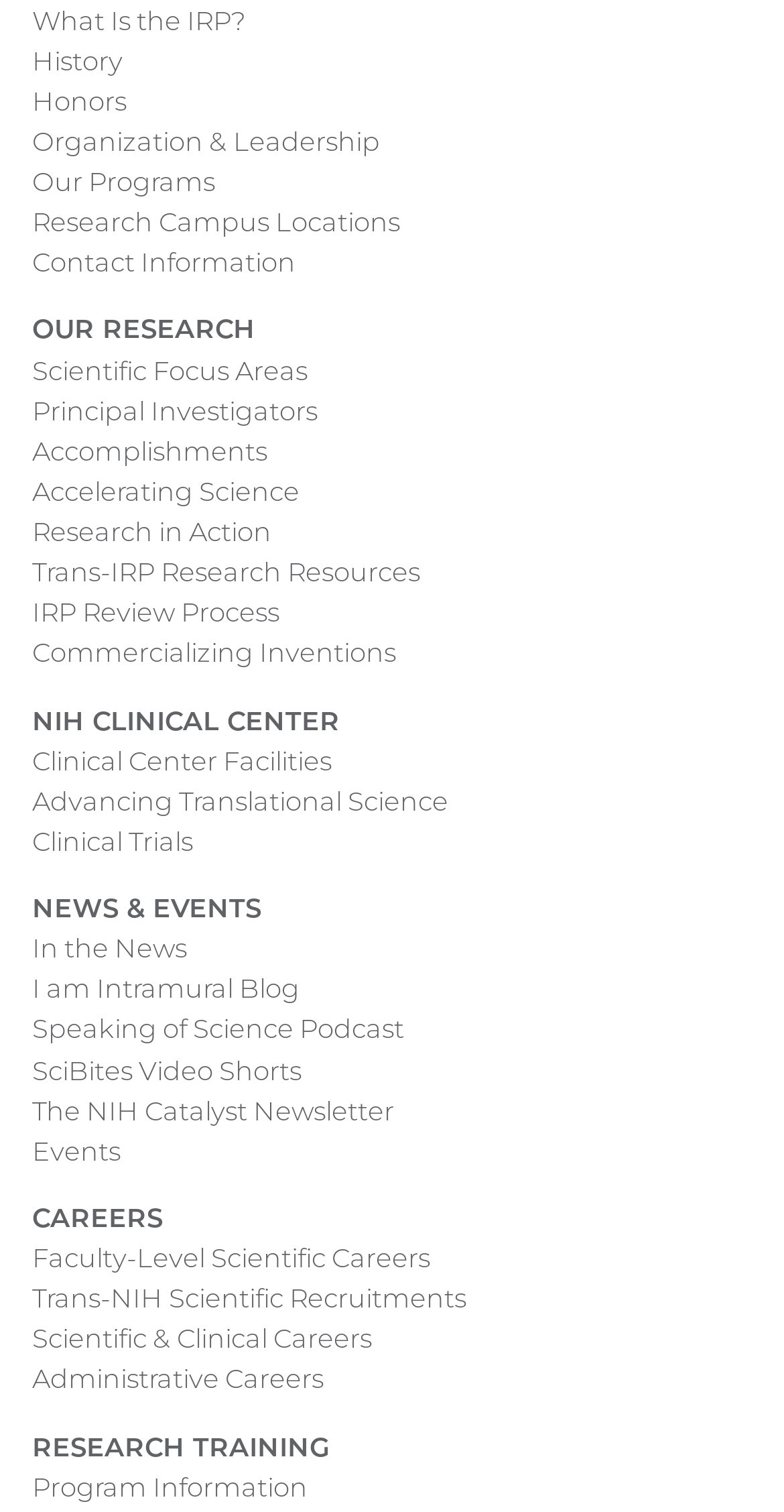Please identify the bounding box coordinates of the clickable area that will allow you to execute the instruction: "Click on History".

[0.041, 0.027, 0.156, 0.053]